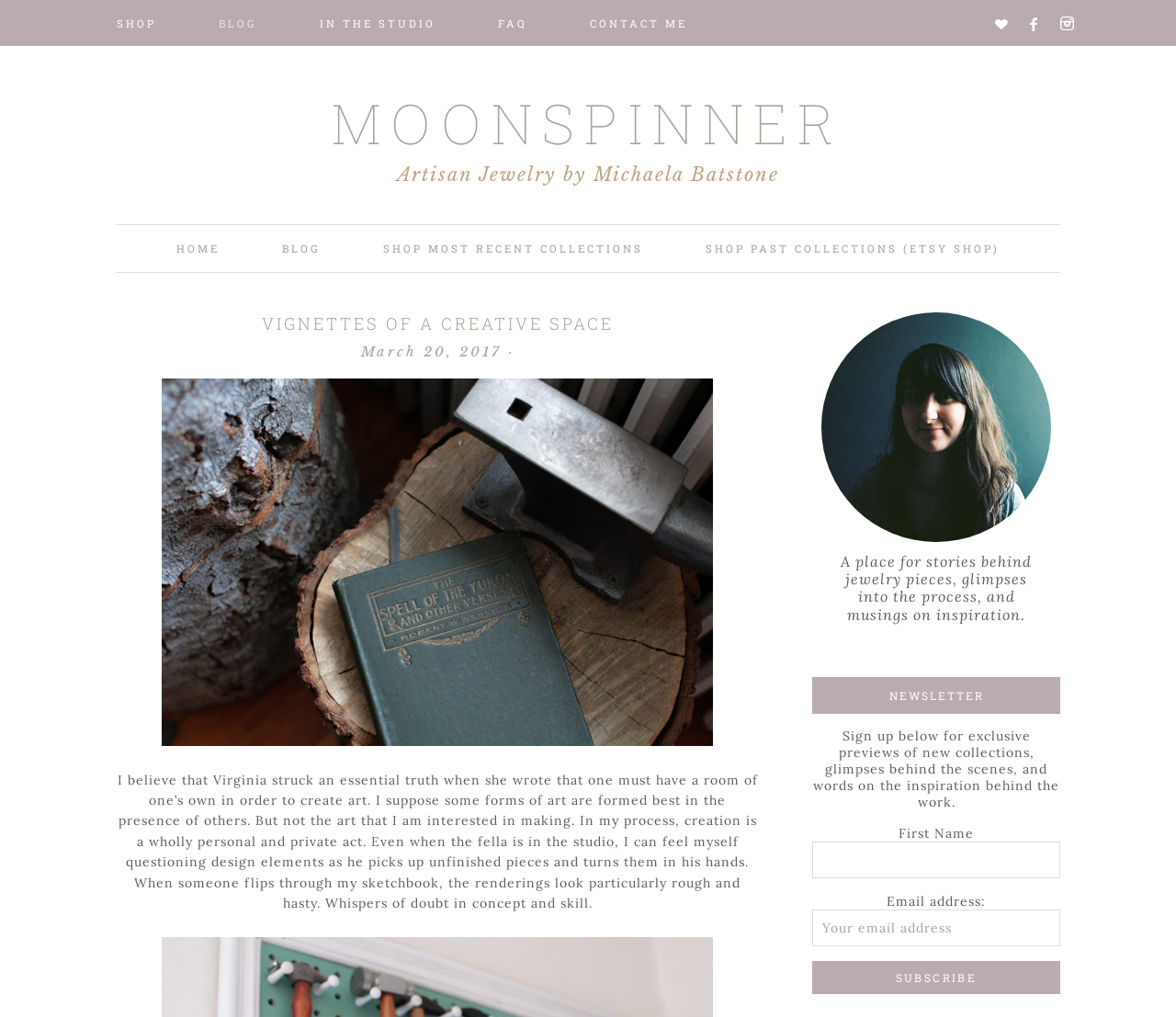Determine the bounding box for the described HTML element: "Contact Me". Ensure the coordinates are four float numbers between 0 and 1 in the format [left, top, right, bottom].

[0.477, 0.0, 0.609, 0.046]